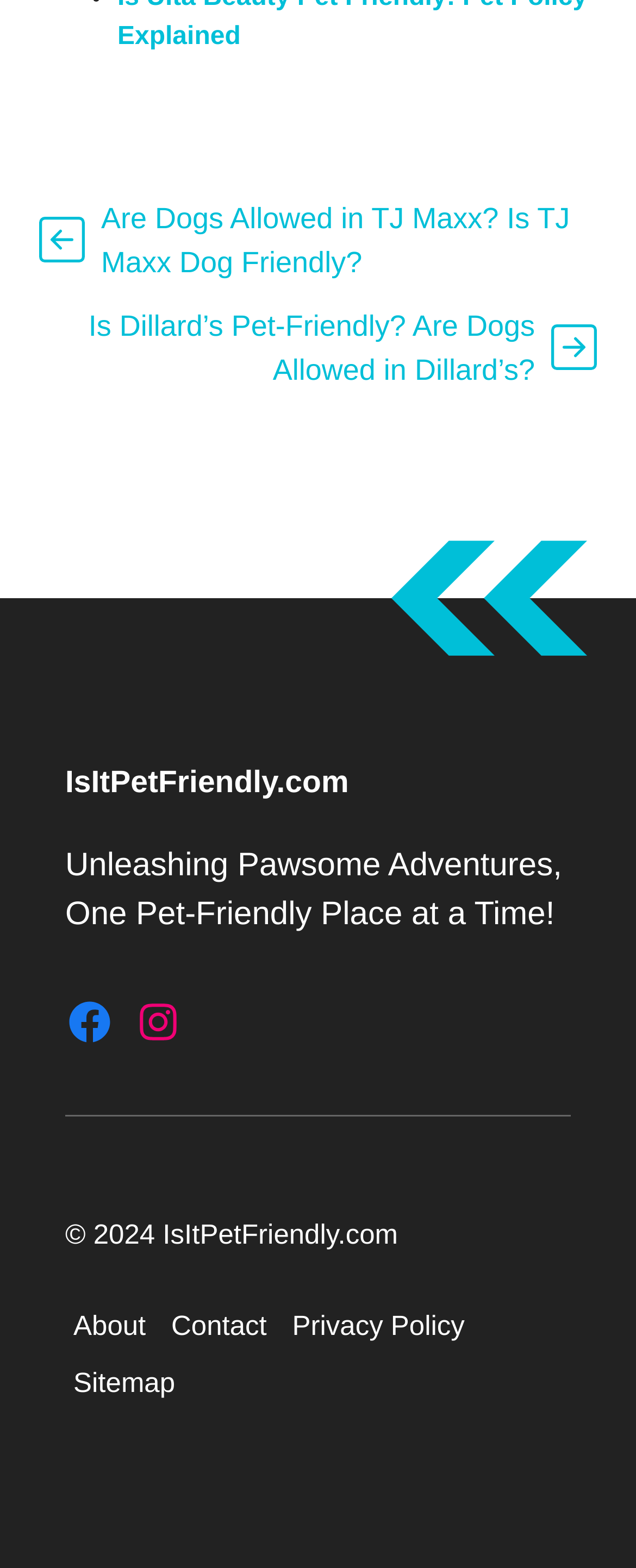Answer in one word or a short phrase: 
What are the main sections of the website?

About, Contact, Privacy Policy, Sitemap